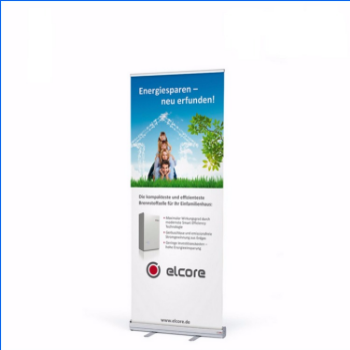Reply to the question below using a single word or brief phrase:
What is the theme of the visuals on the banner?

Eco-friendliness